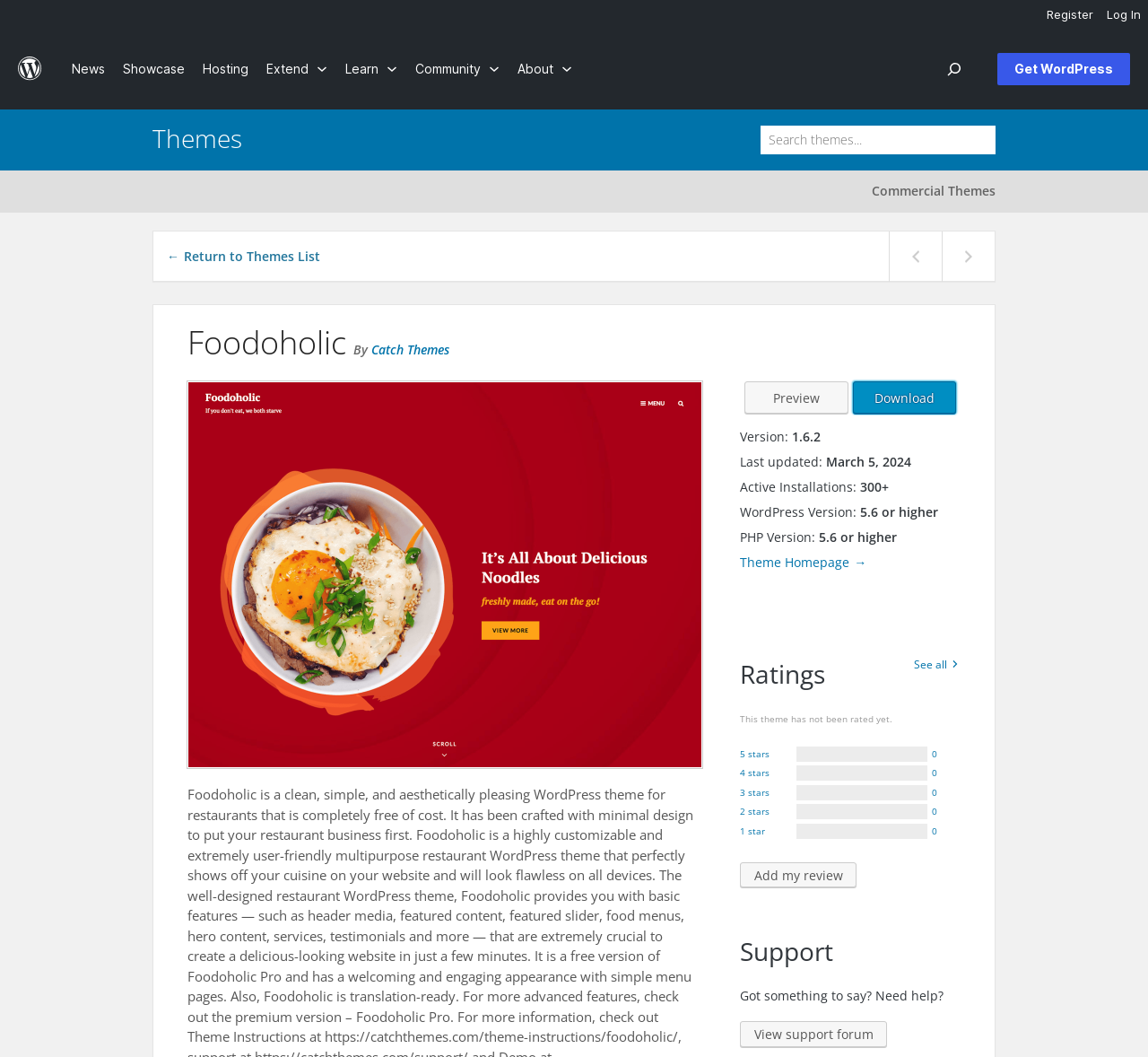Identify the bounding box for the UI element that is described as follows: "4 stars 0".

[0.645, 0.724, 0.837, 0.739]